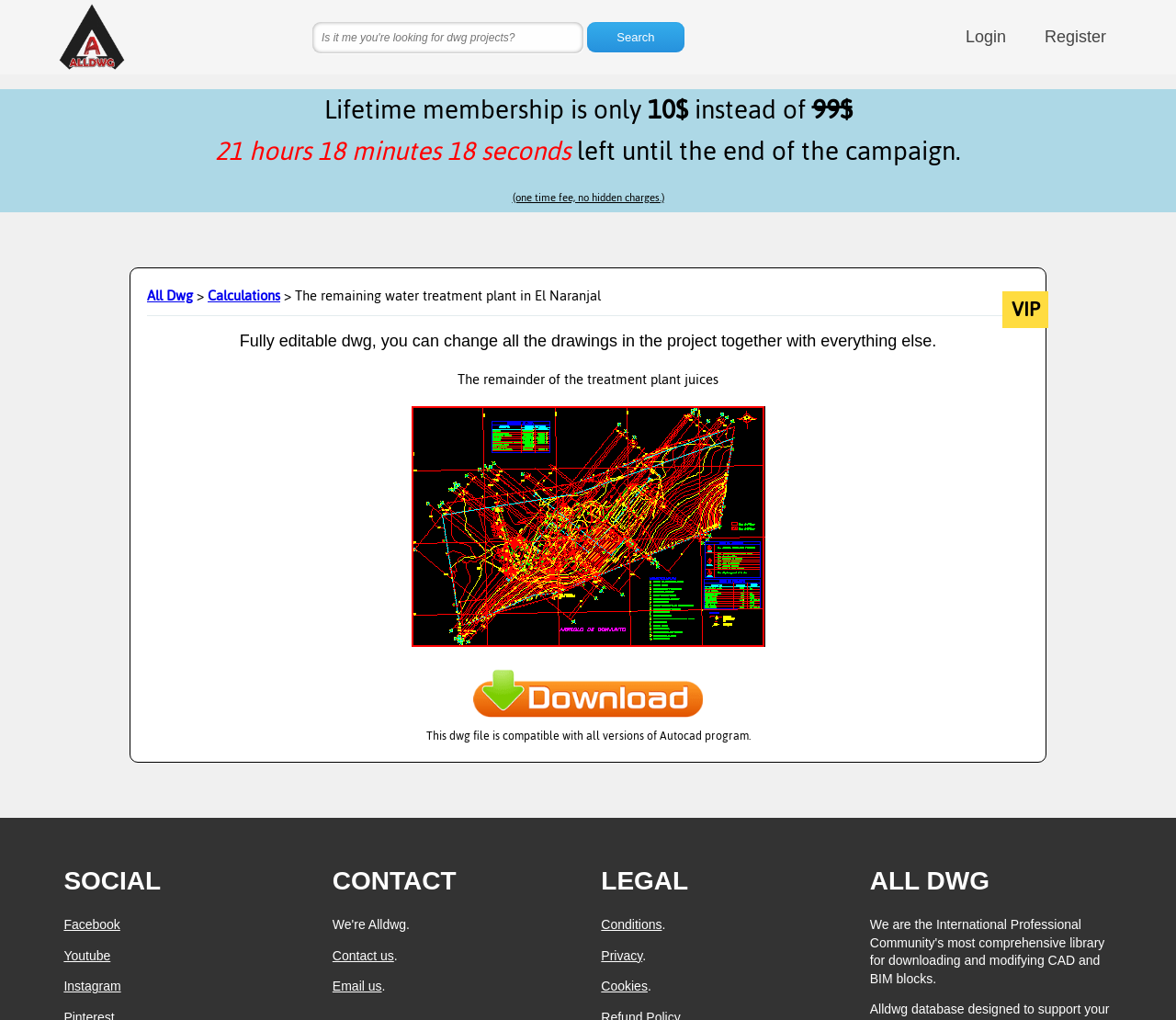For the element described, predict the bounding box coordinates as (top-left x, top-left y, bottom-right x, bottom-right y). All values should be between 0 and 1. Element description: Contact us

[0.283, 0.929, 0.335, 0.944]